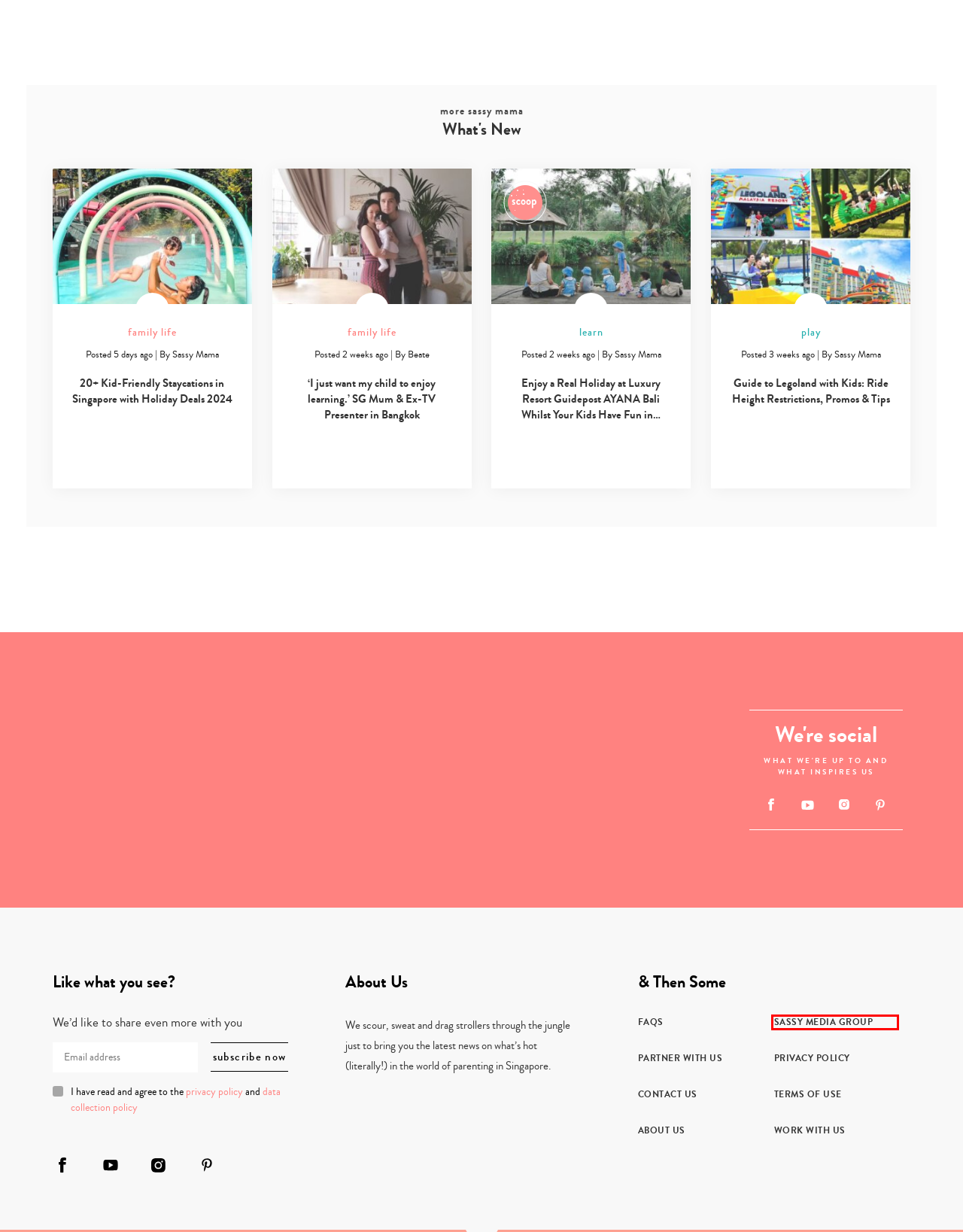Analyze the screenshot of a webpage with a red bounding box and select the webpage description that most accurately describes the new page resulting from clicking the element inside the red box. Here are the candidates:
A. Calcot Manor - Cotswolds, United Kingdom - Mr & Mrs Smith
B. Things to do for families in Singapore
C. Esencia Hotel, Mexico - Boutique & Luxury Hotels
D. Kid-Friendly Recipes and Cooking Ideas for Babies, Kids and Families in Singapore
E. Sassy Pregnancy - Sassy Mama
F. Fitness & Exercise in Singapore
G. Meet the Sassy Mama Founders
H. Mr & Mrs Smith, Author at Sassy Mama

G